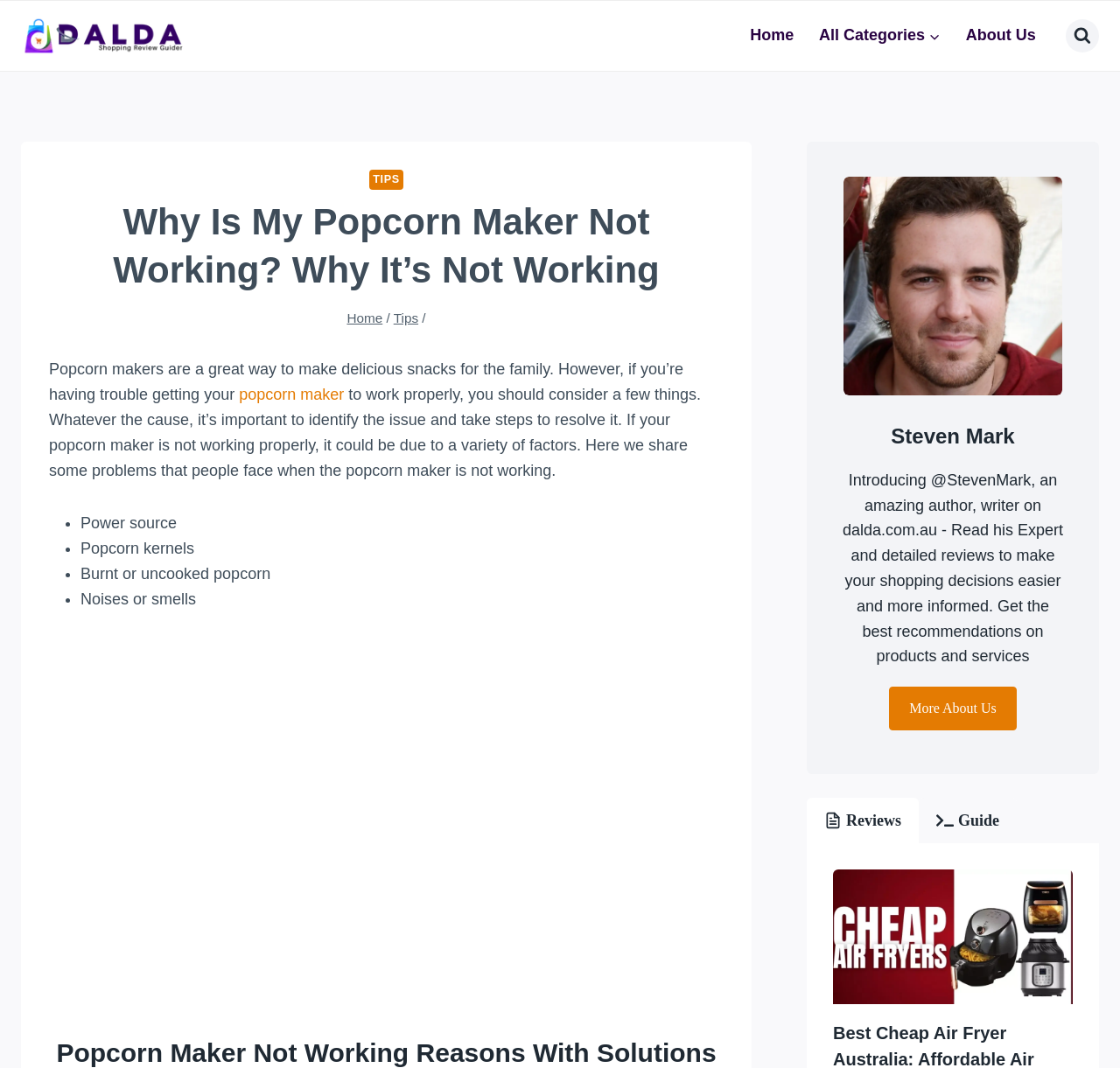Please locate the bounding box coordinates of the element's region that needs to be clicked to follow the instruction: "Learn more about the author Steven Mark". The bounding box coordinates should be provided as four float numbers between 0 and 1, i.e., [left, top, right, bottom].

[0.752, 0.394, 0.95, 0.423]